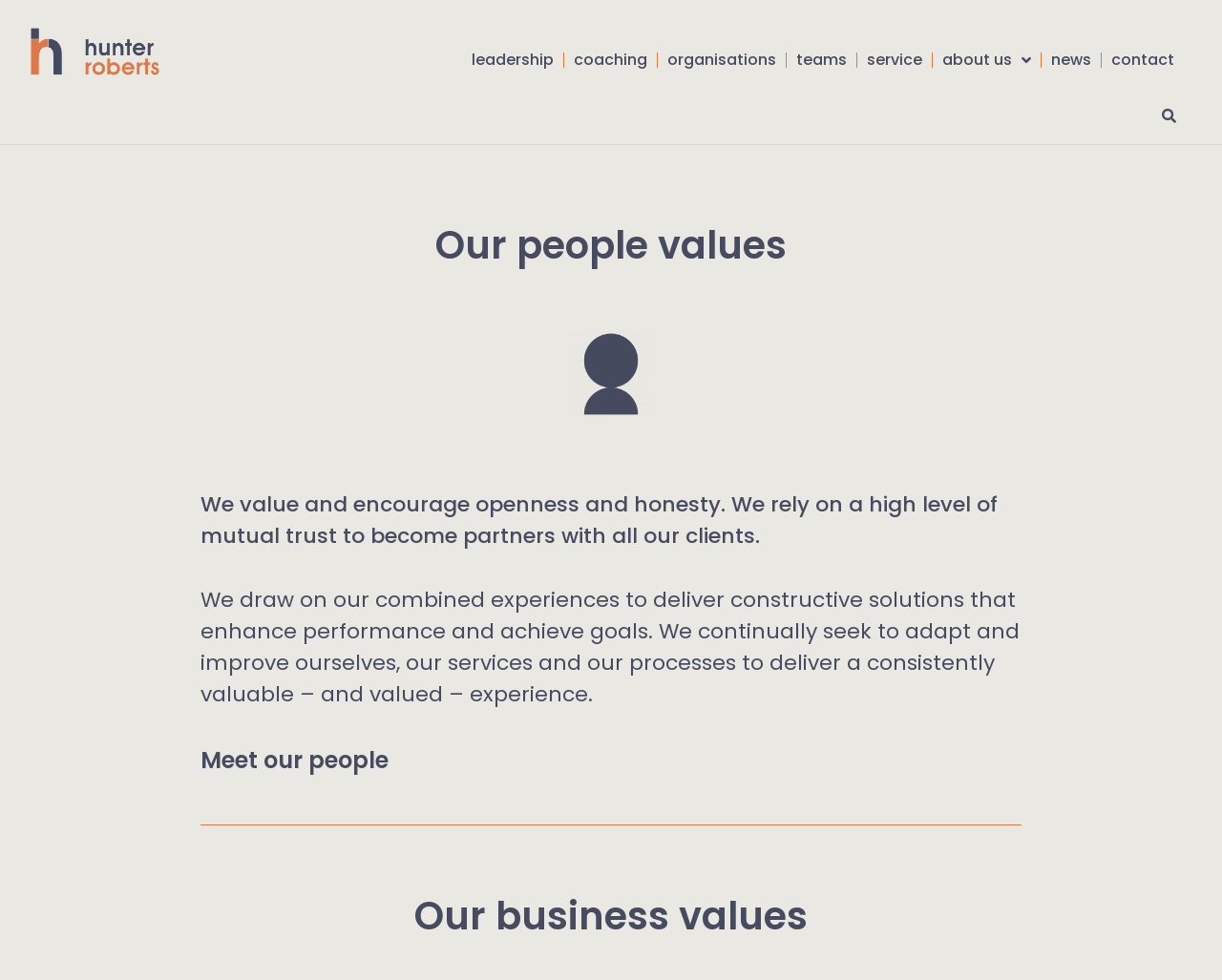What are the company's people values?
Answer the question with a single word or phrase, referring to the image.

Openness, honesty, mutual trust